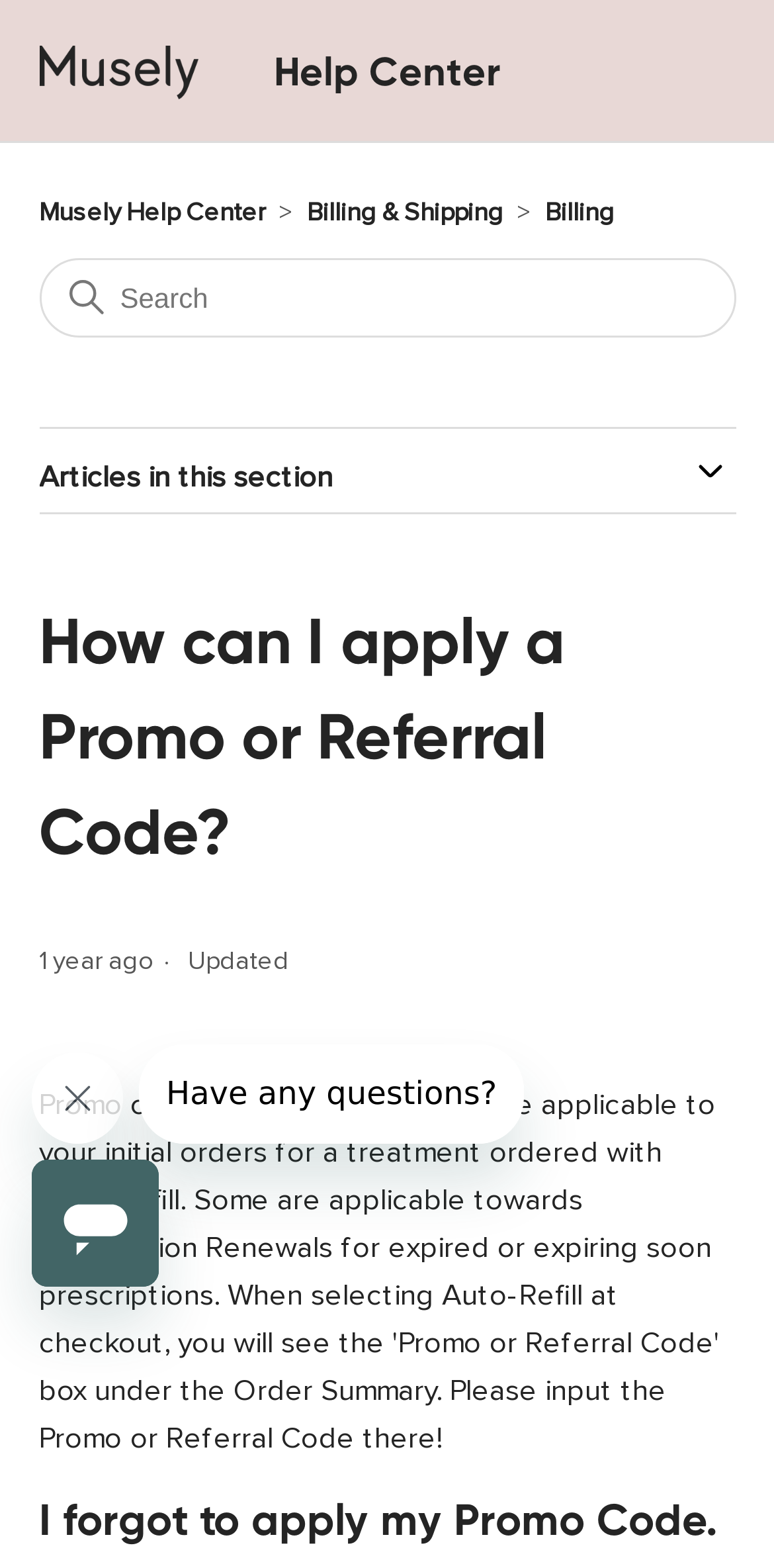Look at the image and give a detailed response to the following question: What is the category of the article?

I determined the category of the article by looking at the list item elements with links to different categories. The category 'Billing & Shipping' is one of the options, and the article's topic 'How can I apply a Promo or Referral Code?' seems to fit into this category.